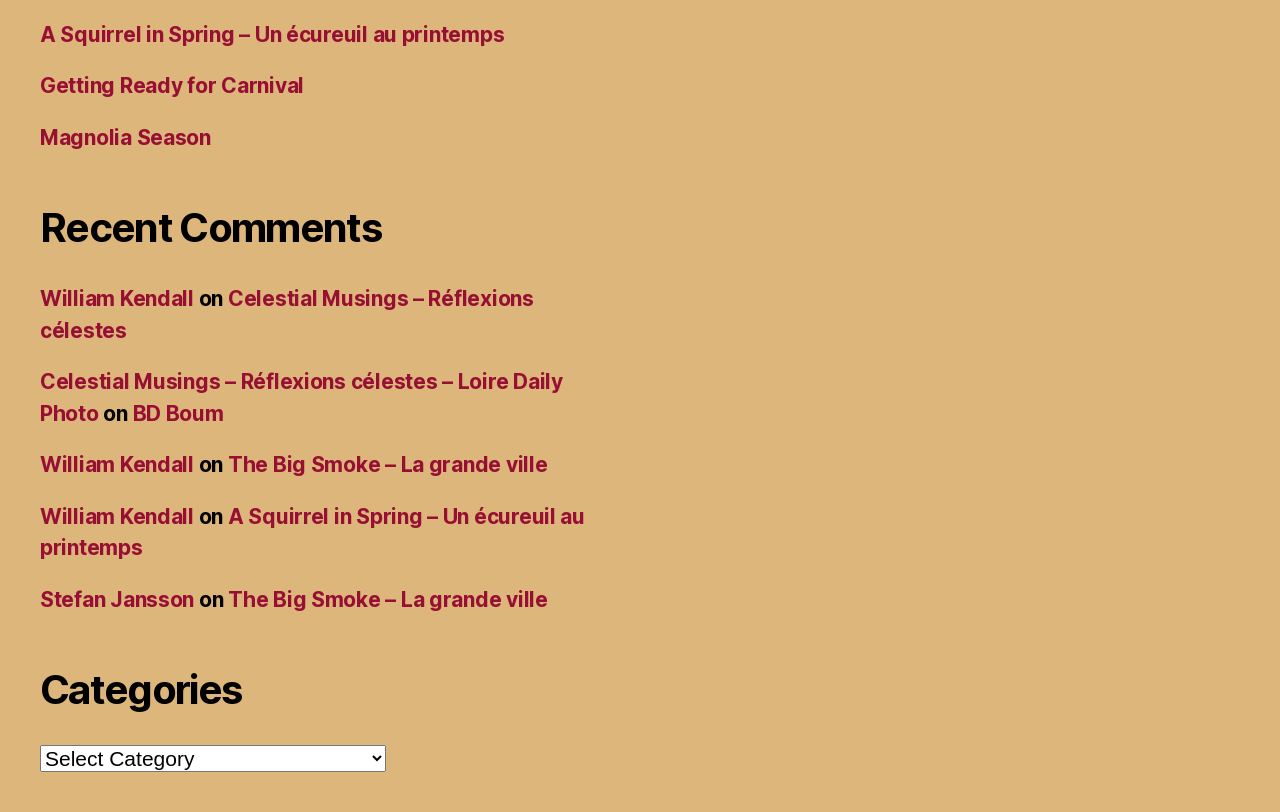Please respond to the question using a single word or phrase:
What is the text next to the link 'William Kendall'?

on